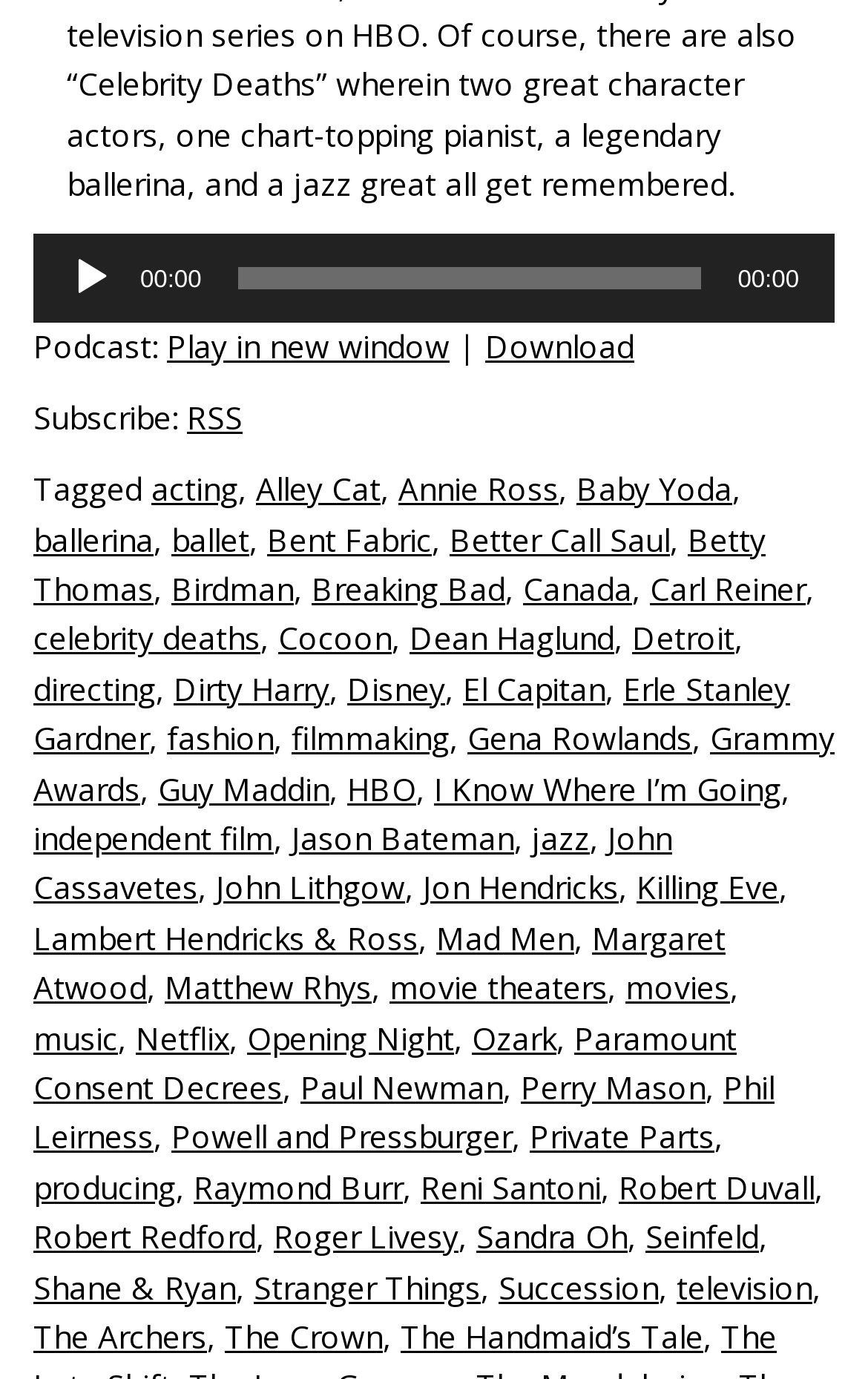Please find the bounding box coordinates for the clickable element needed to perform this instruction: "Contact the support team".

None